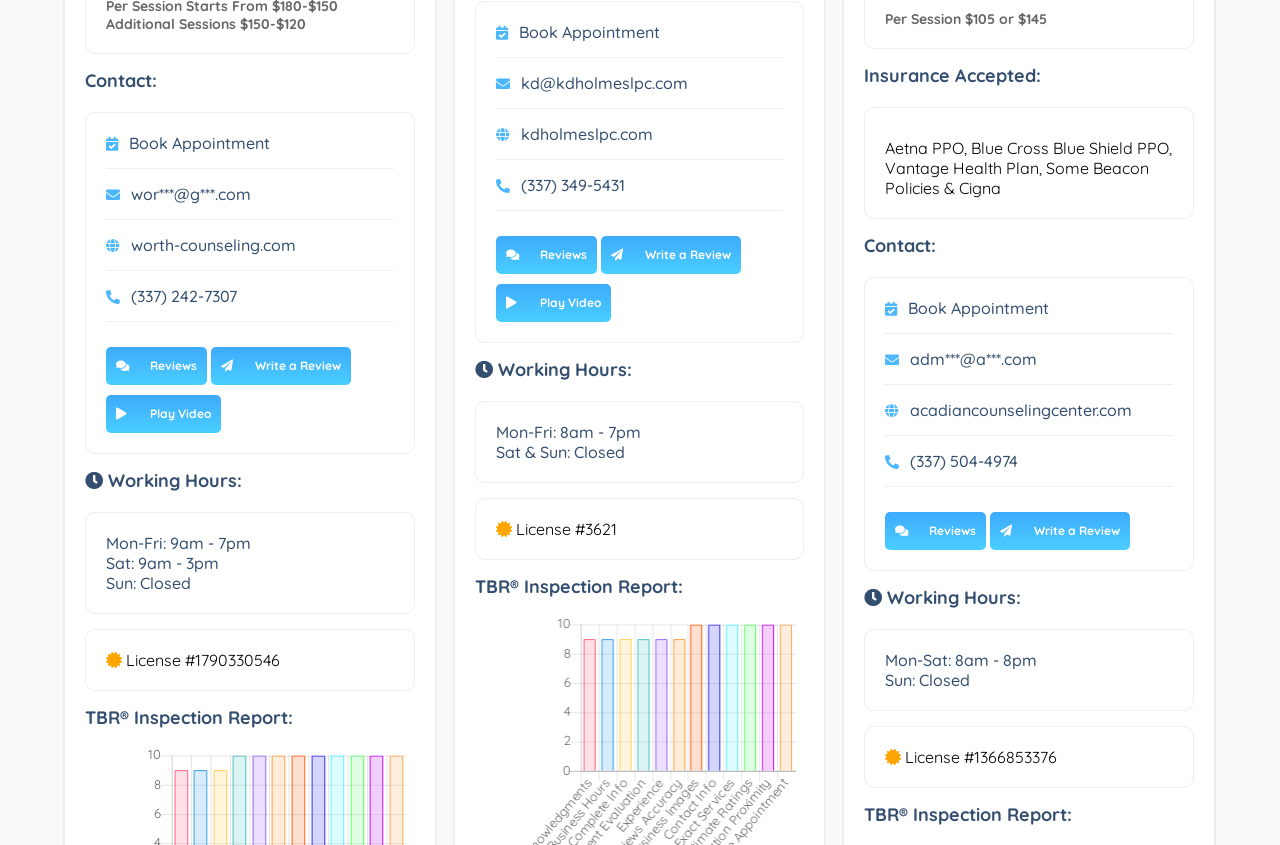Find the bounding box coordinates of the clickable element required to execute the following instruction: "Call the office". Provide the coordinates as four float numbers between 0 and 1, i.e., [left, top, right, bottom].

[0.083, 0.338, 0.185, 0.362]